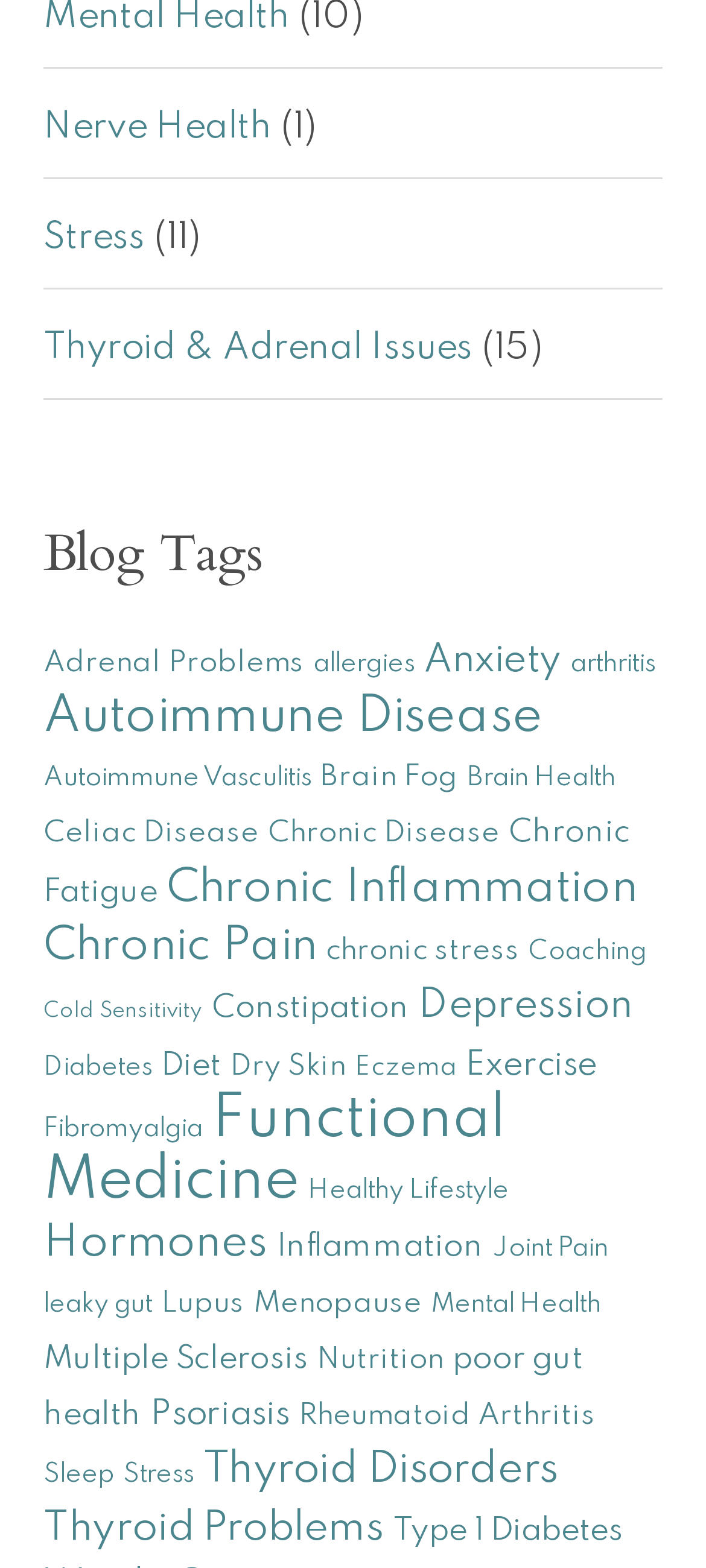Please provide the bounding box coordinates for the element that needs to be clicked to perform the following instruction: "Click on Mental Health". The coordinates should be given as four float numbers between 0 and 1, i.e., [left, top, right, bottom].

[0.062, 0.0, 0.41, 0.023]